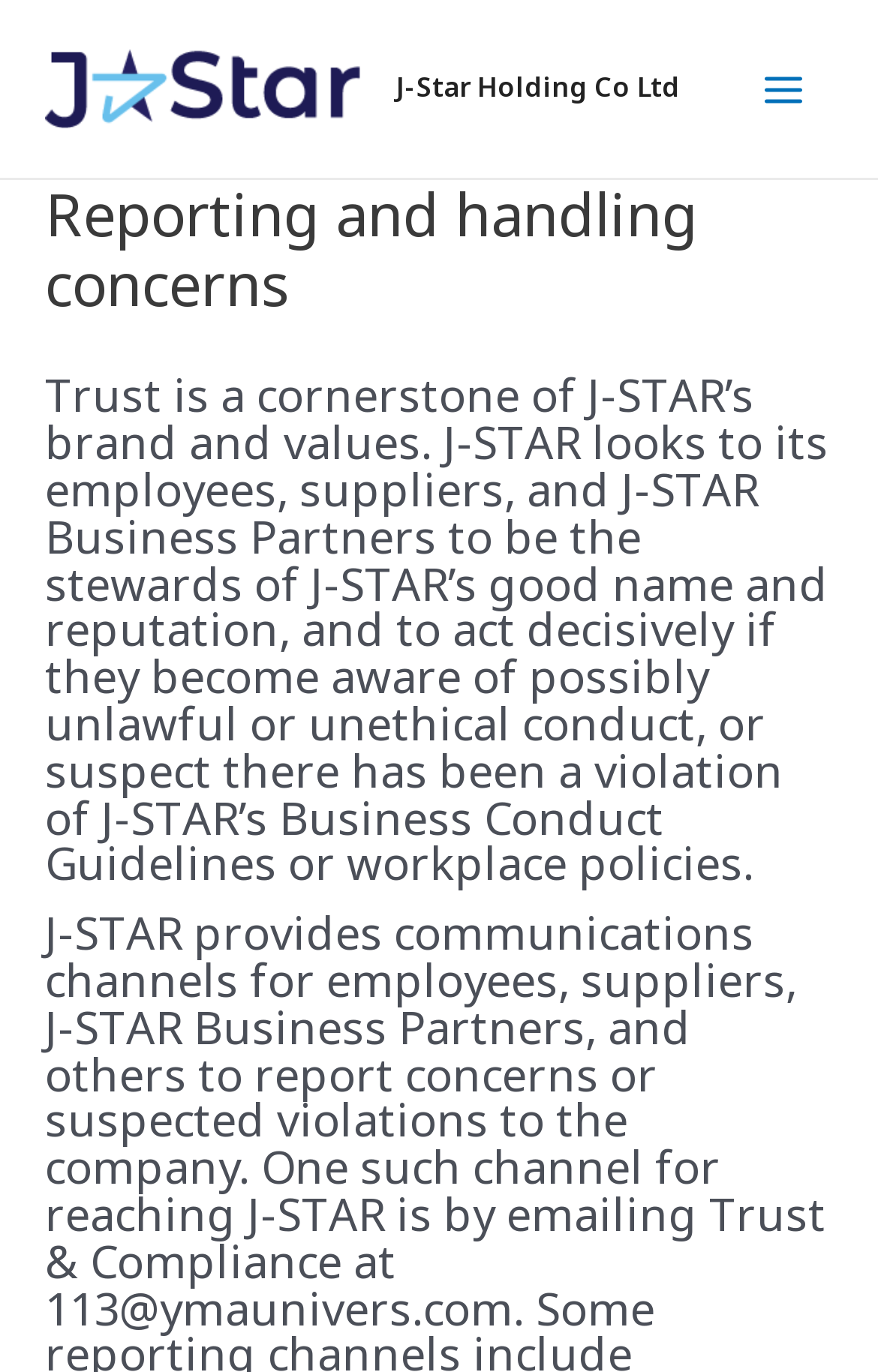Locate the headline of the webpage and generate its content.

Reporting and handling concerns